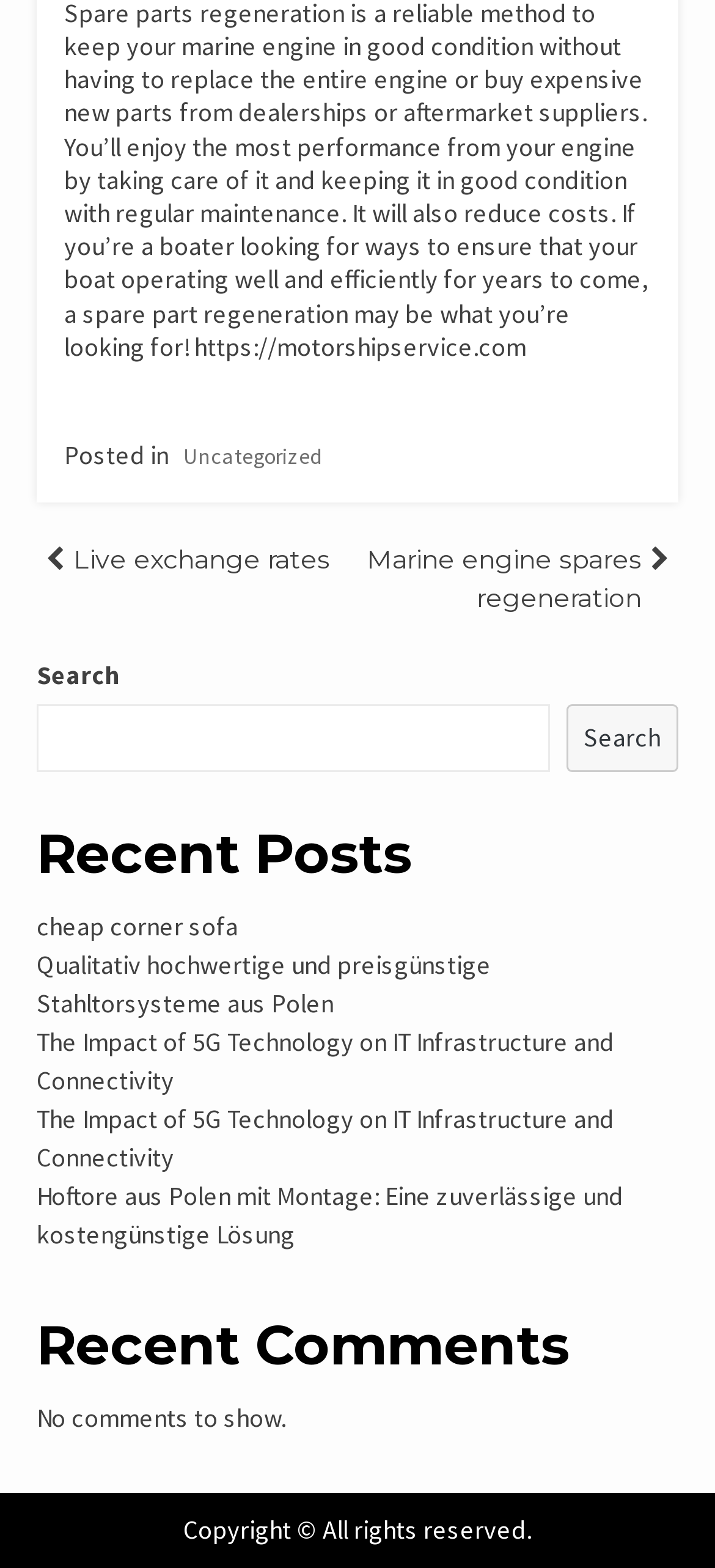What is the copyright notice at the bottom of the page?
Based on the image, answer the question with as much detail as possible.

At the very bottom of the page, there is a static text element that displays the copyright notice, which reads 'Copyright © All rights reserved'.